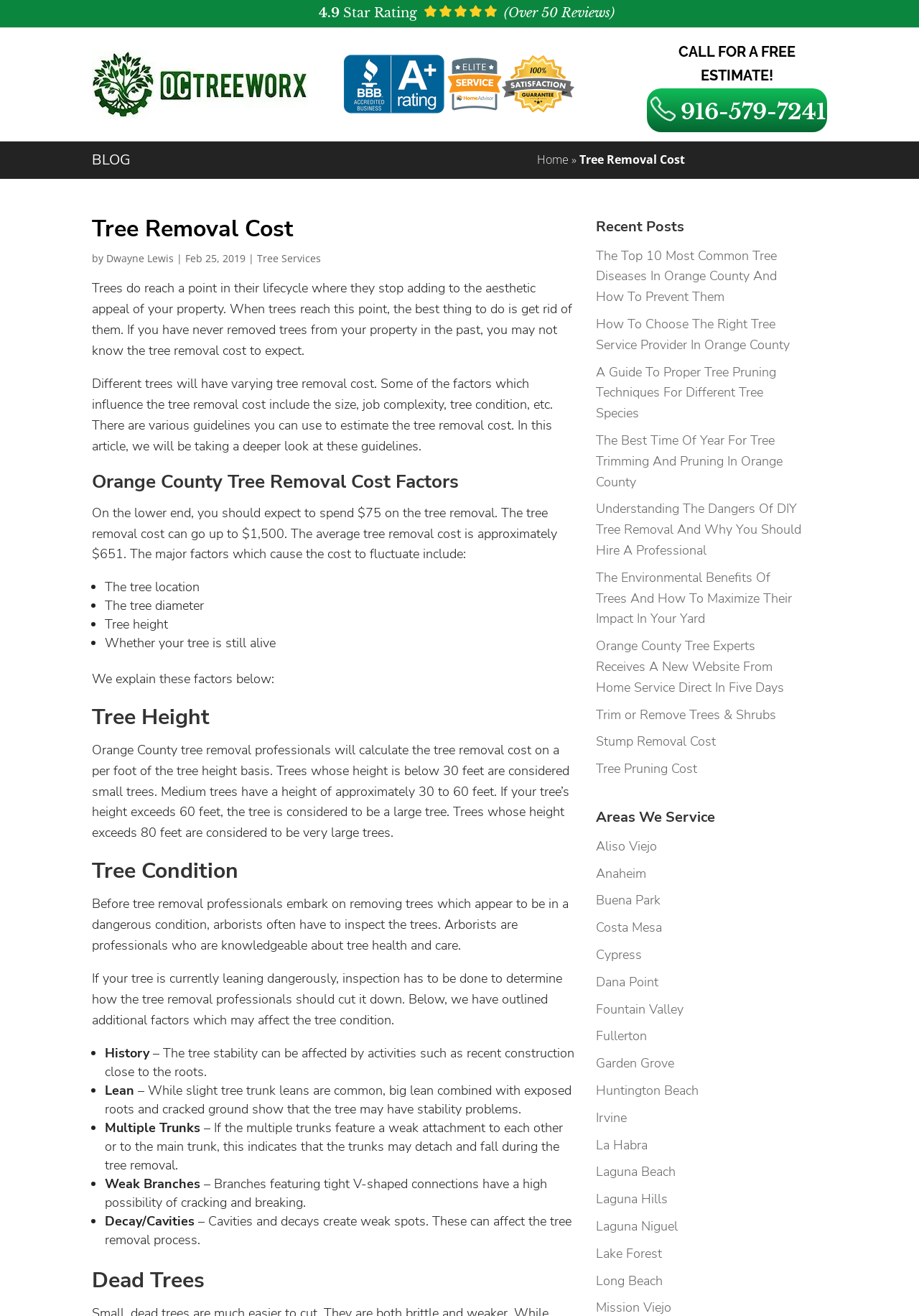Utilize the information from the image to answer the question in detail:
What is the height range for medium trees?

The answer can be found in the section 'Tree Height' where it is stated that 'Medium trees have a height of approximately 30 to 60 feet.'